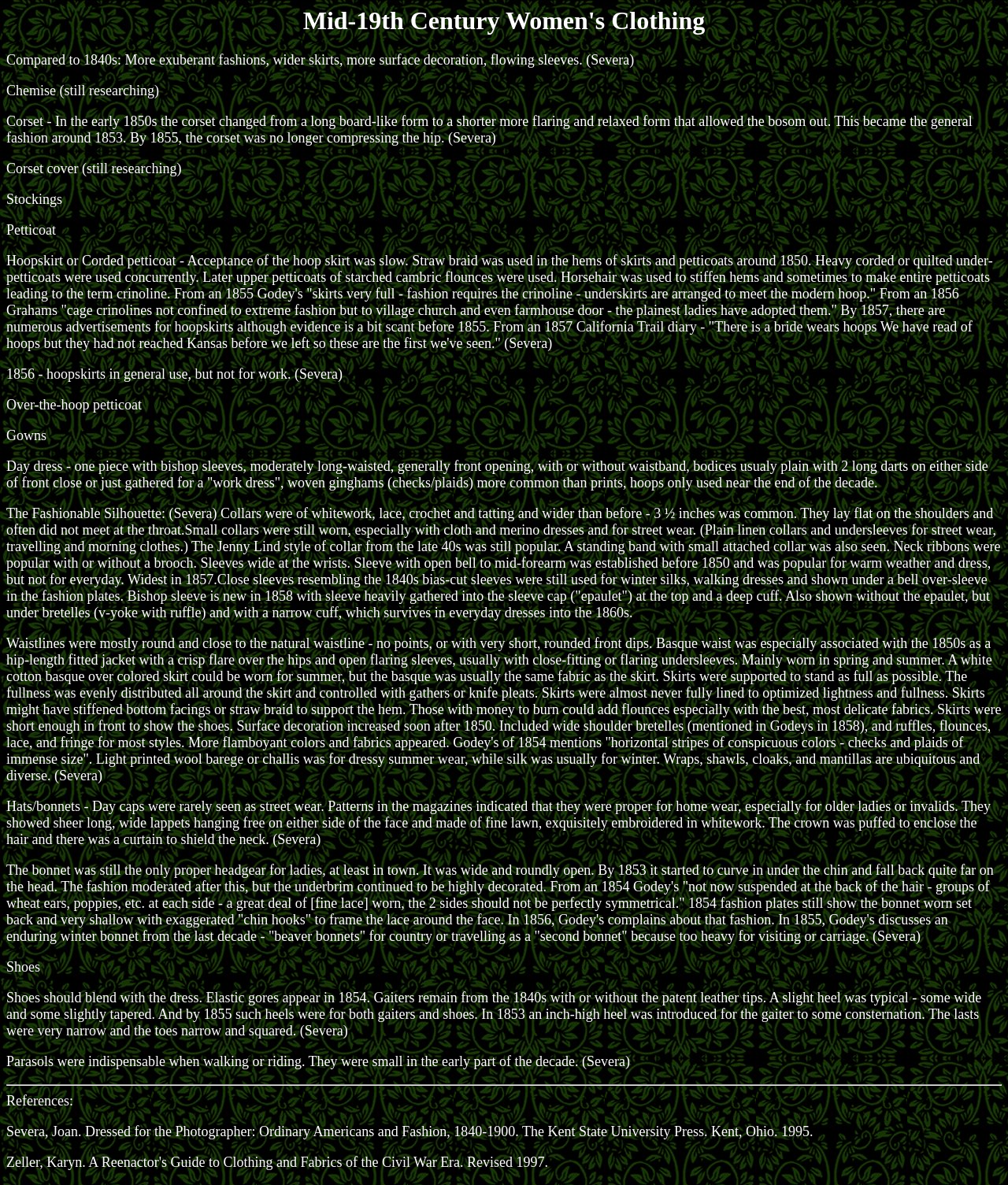Extract the main heading text from the webpage.

Mid-19th Century Women's Clothing